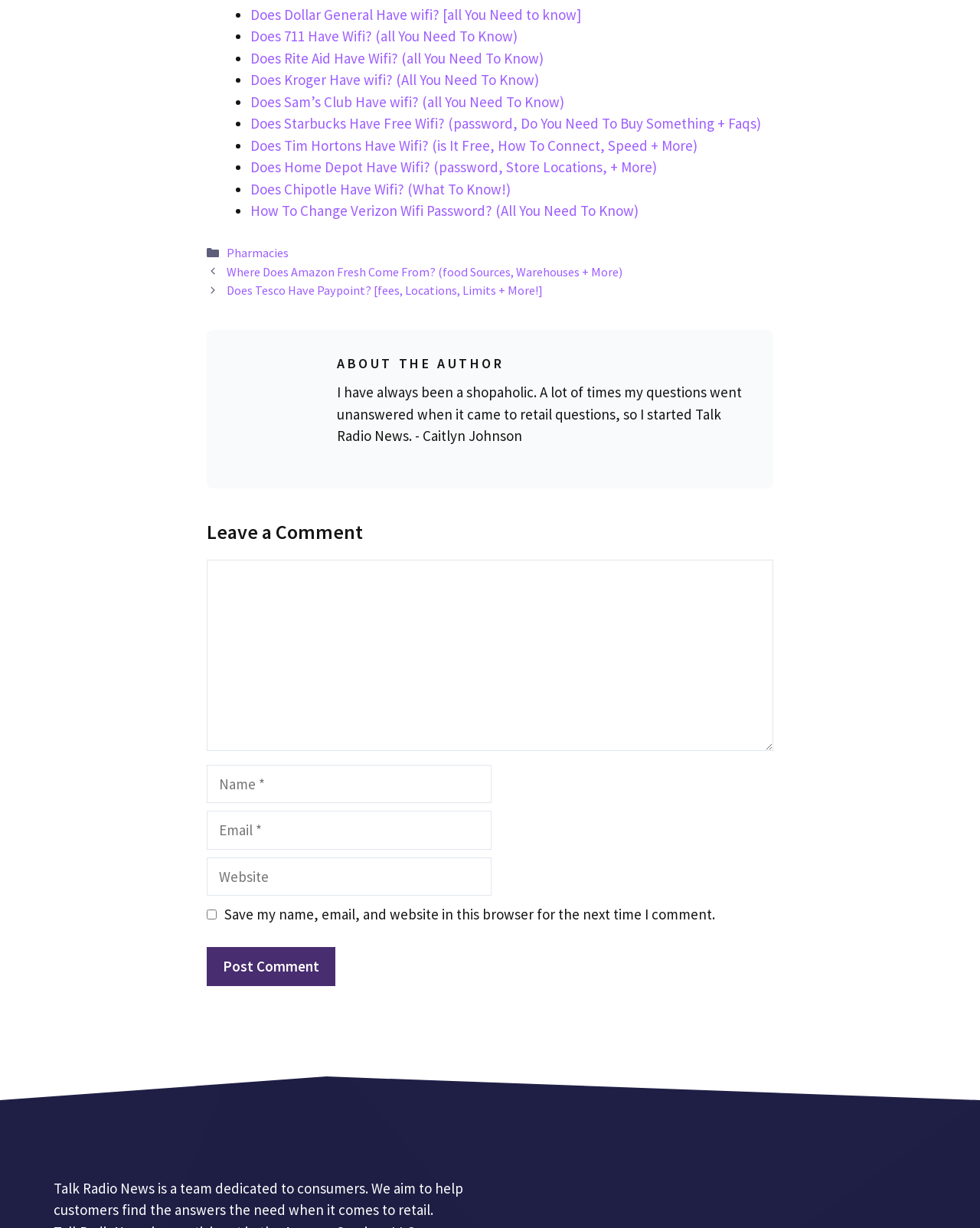Using the webpage screenshot, locate the HTML element that fits the following description and provide its bounding box: "parent_node: Comment name="url" placeholder="Website"".

[0.211, 0.698, 0.502, 0.73]